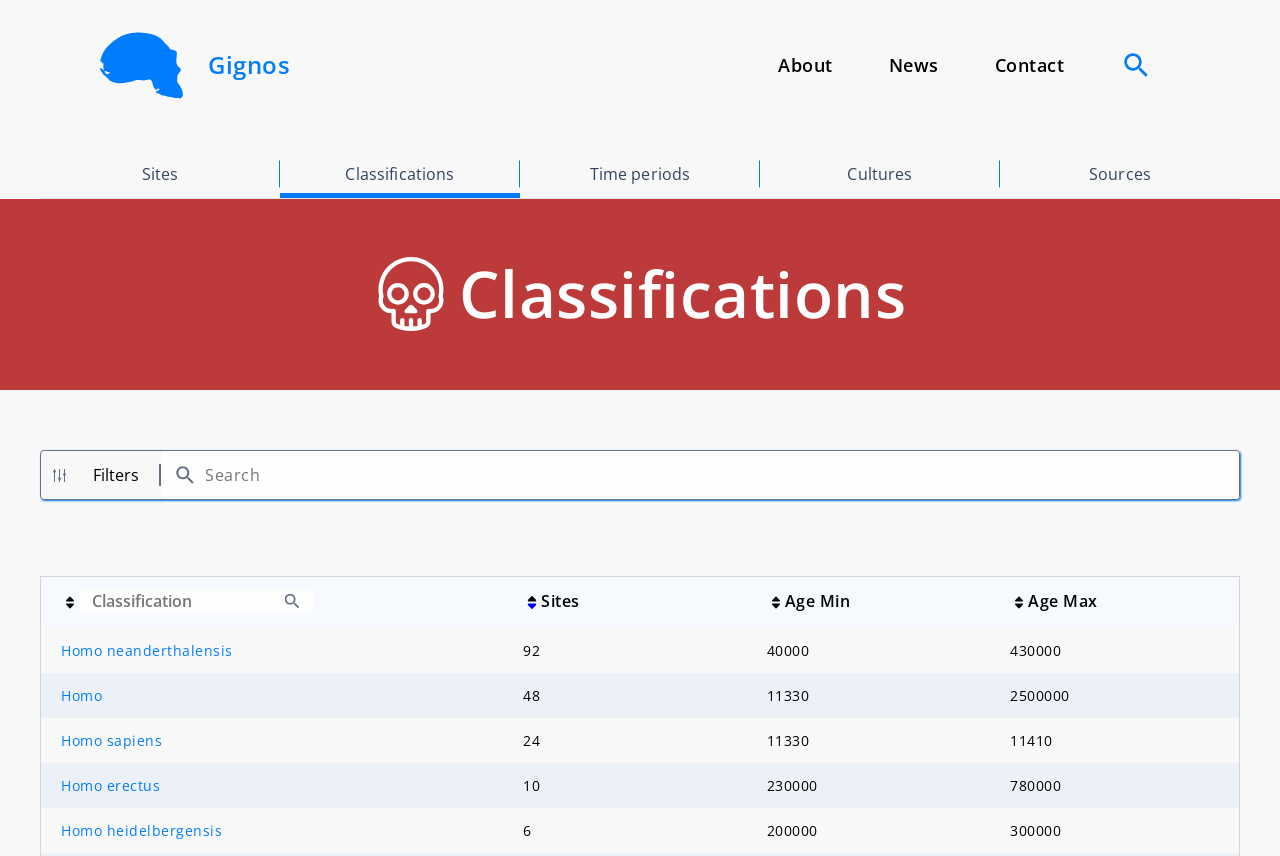Specify the bounding box coordinates for the region that must be clicked to perform the given instruction: "Click the 'Washing Machine - how to clean in 5 easy steps' link".

None